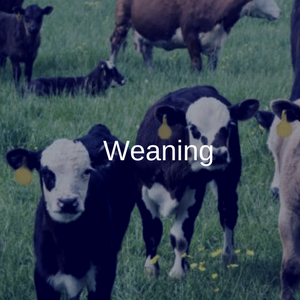Describe the image with as much detail as possible.

The image showcases a group of calves in a lush green pasture, embodying the theme of "Weaning." In the foreground, two well-defined calves stand close to the viewer, adorned with yellow ear tags that signify their identification. The calf on the left prominently displays a distinctive facial pattern with a mix of black and white fur, while the other calf exhibits a similar color scheme. In the background, several more adult cattle graze peacefully, reinforcing the serene farming environment. This image serves to illustrate the important phase in the life of cattle where young calves transition from nursing to consuming solid food, a critical step in their development and farming practices.